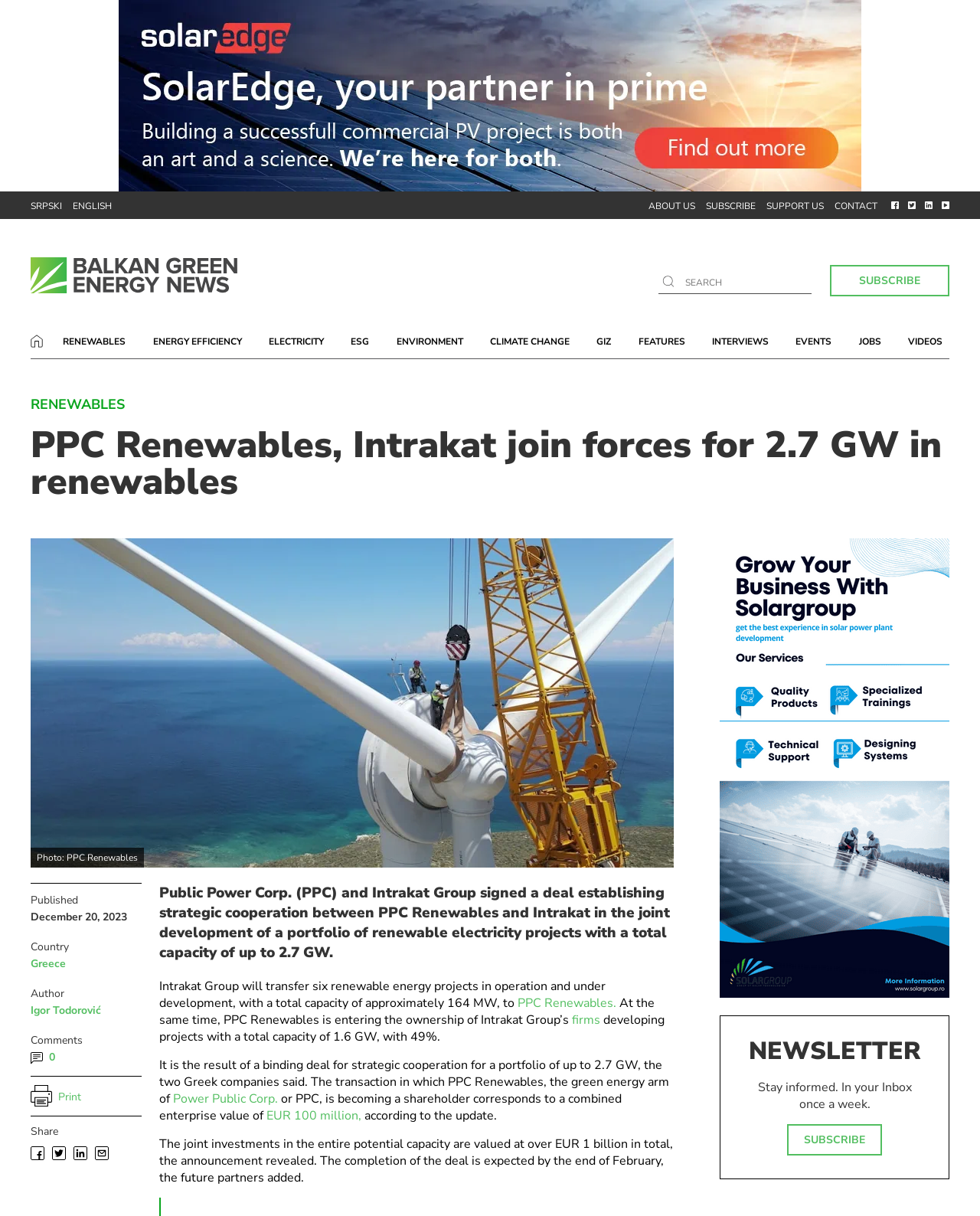Please find the bounding box coordinates of the element's region to be clicked to carry out this instruction: "Search for something".

[0.699, 0.227, 0.824, 0.238]